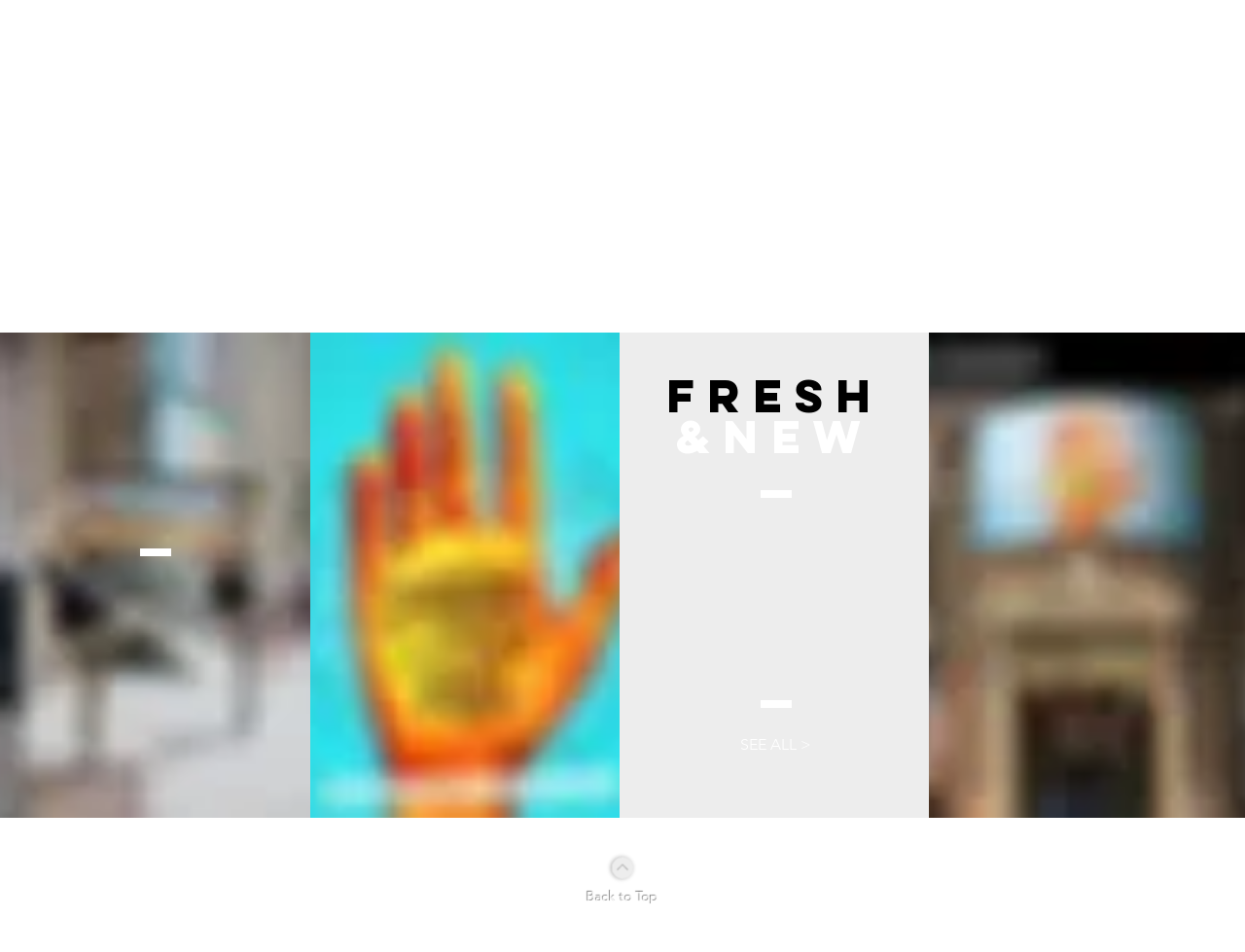Answer the following query concisely with a single word or phrase:
How many links are there at the bottom of the webpage?

2